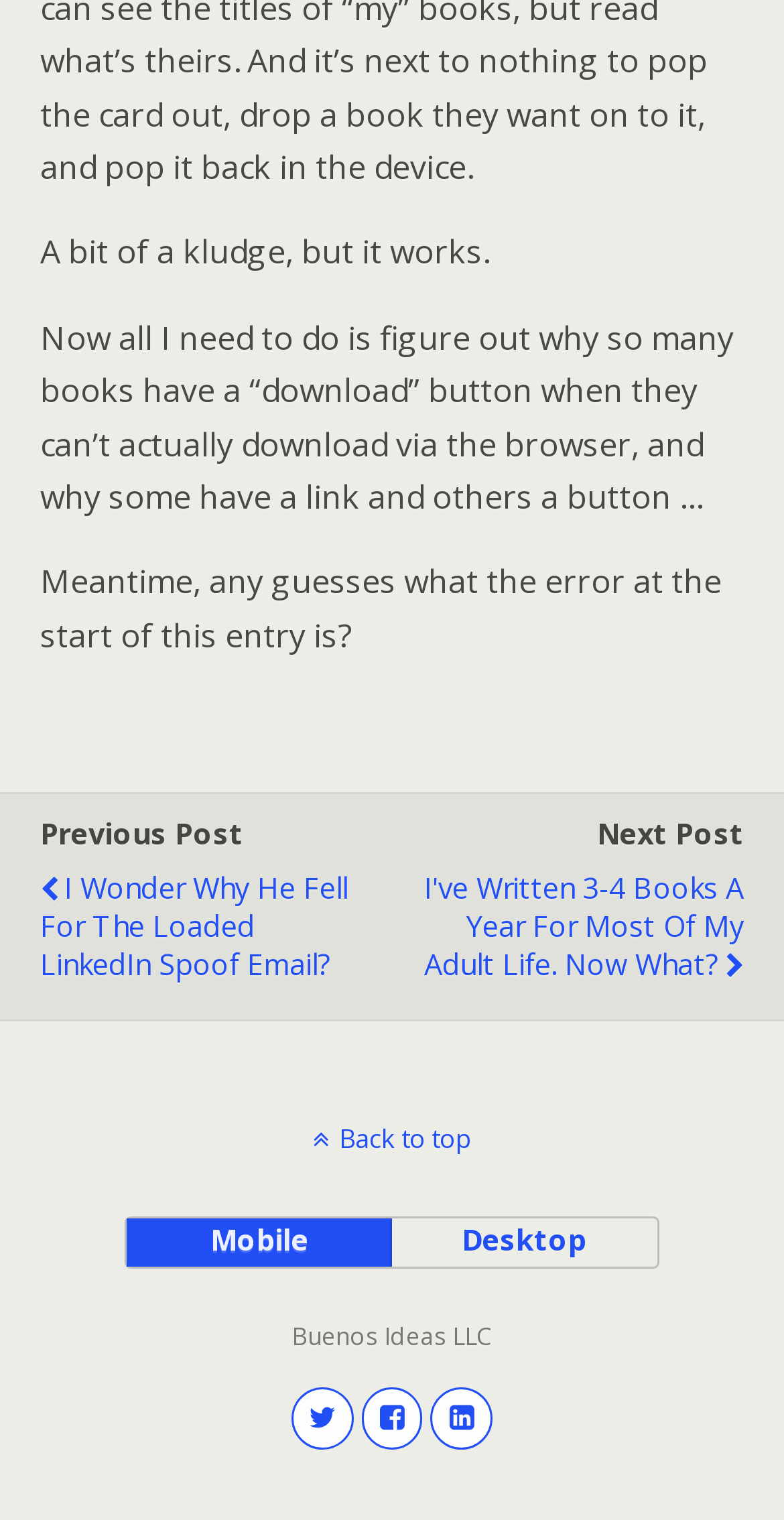What is the author trying to figure out?
Please answer the question with a detailed response using the information from the screenshot.

The author is trying to figure out why some books have a 'download' button when they can't actually be downloaded via the browser, and why some have a link and others a button. This is mentioned in the second paragraph of the webpage.